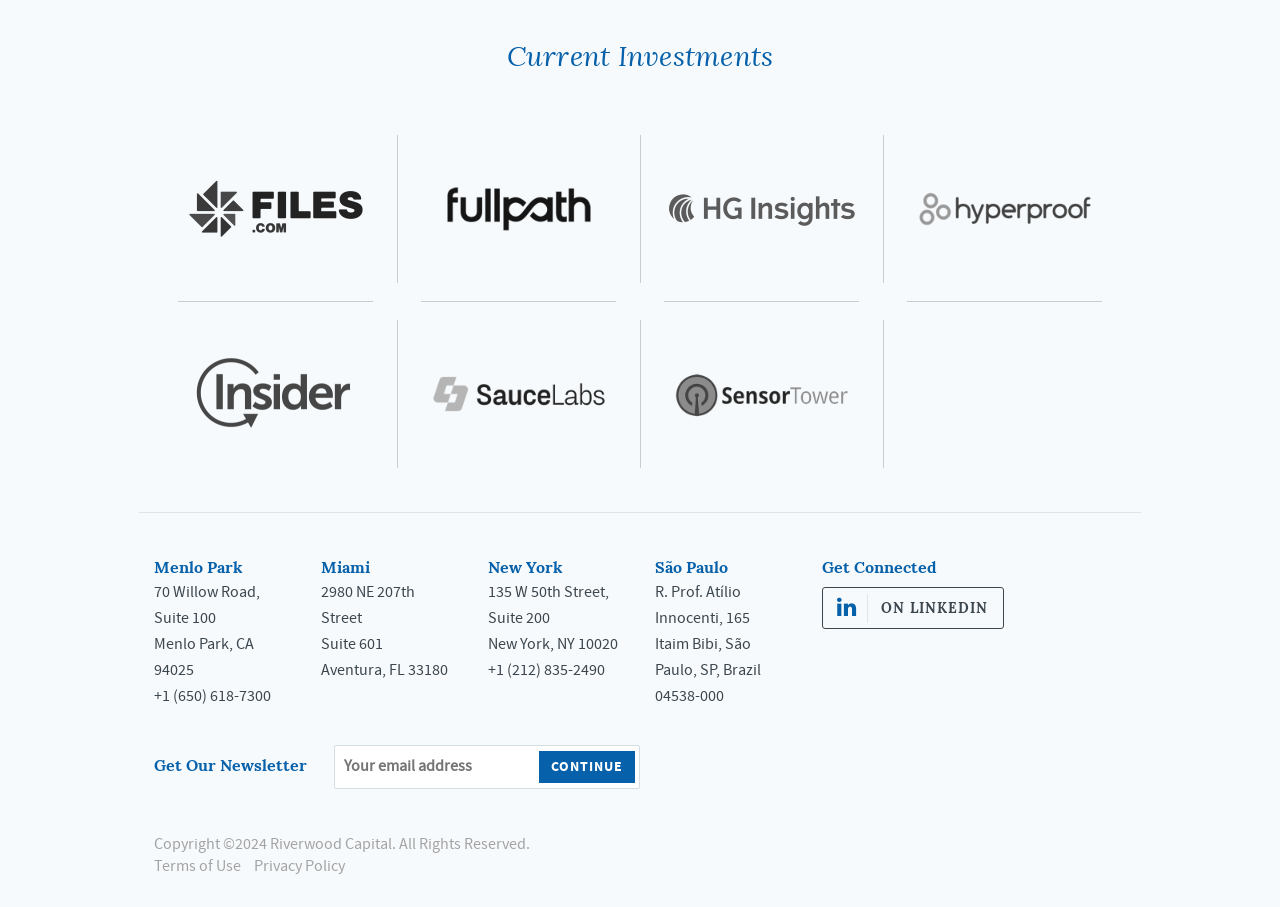Locate the bounding box coordinates for the element described below: "Terms of Use". The coordinates must be four float values between 0 and 1, formatted as [left, top, right, bottom].

[0.12, 0.944, 0.188, 0.966]